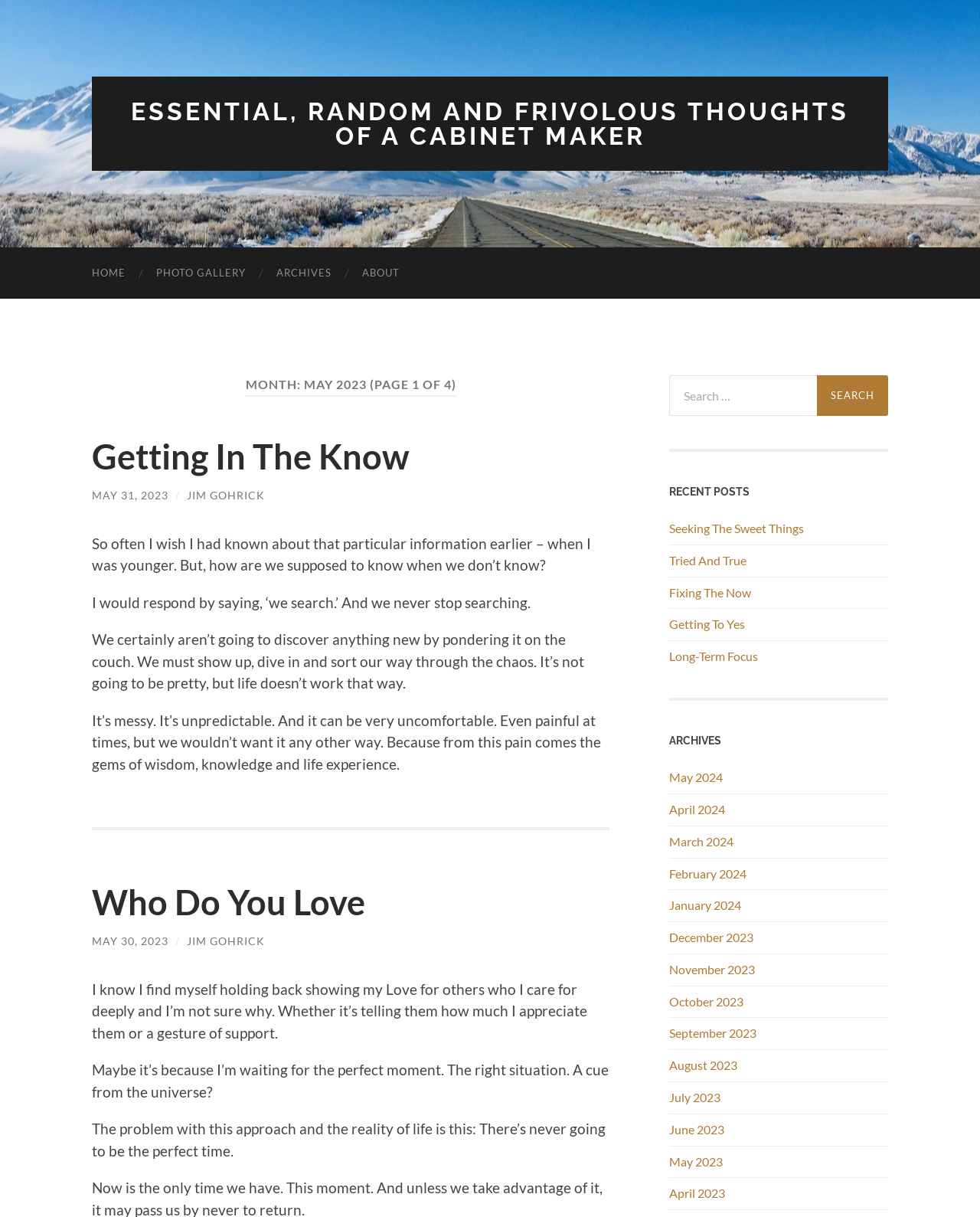Please give a short response to the question using one word or a phrase:
How many recent posts are listed?

5